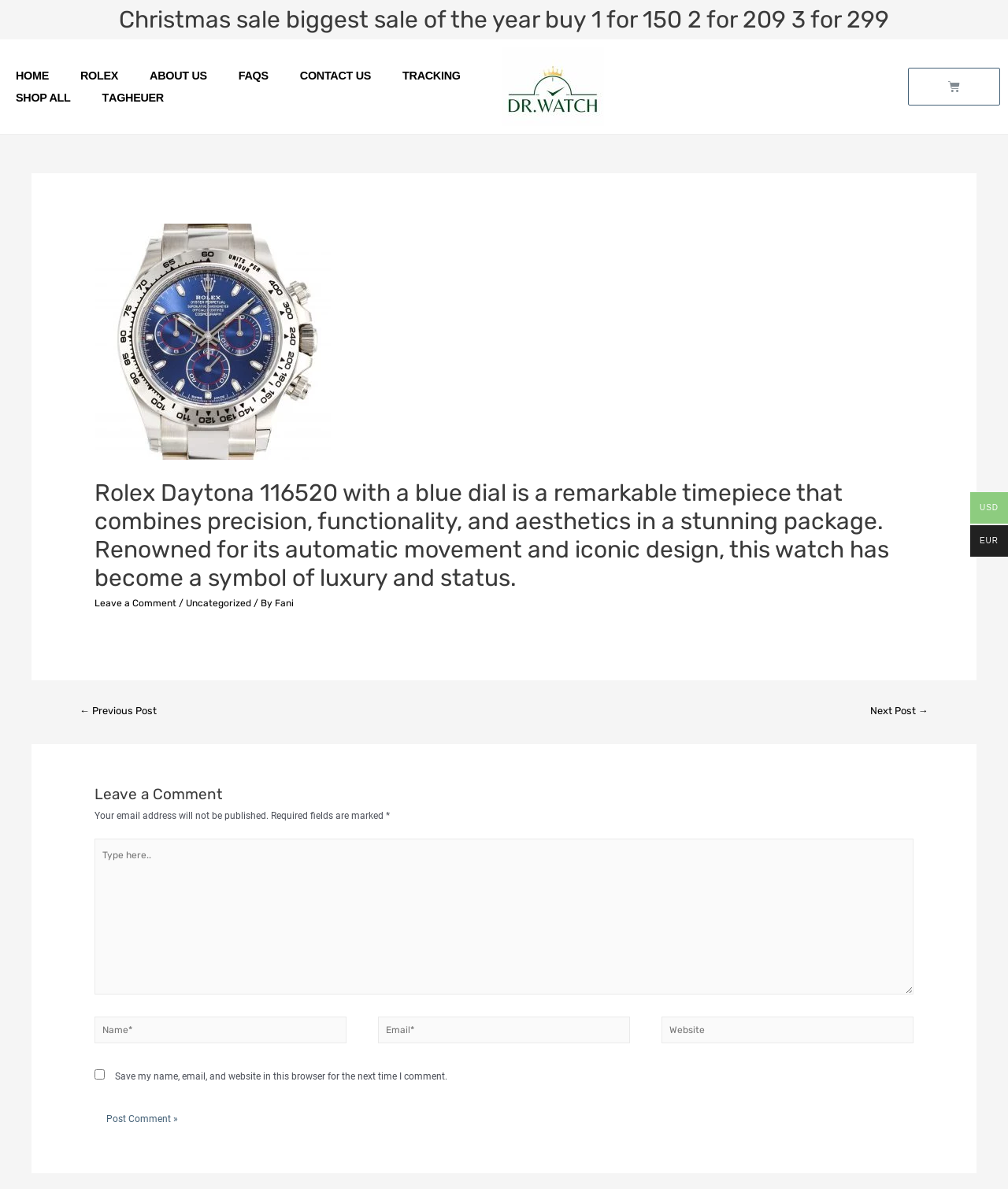Please determine the bounding box coordinates of the section I need to click to accomplish this instruction: "Type in the comment box".

[0.094, 0.705, 0.906, 0.837]